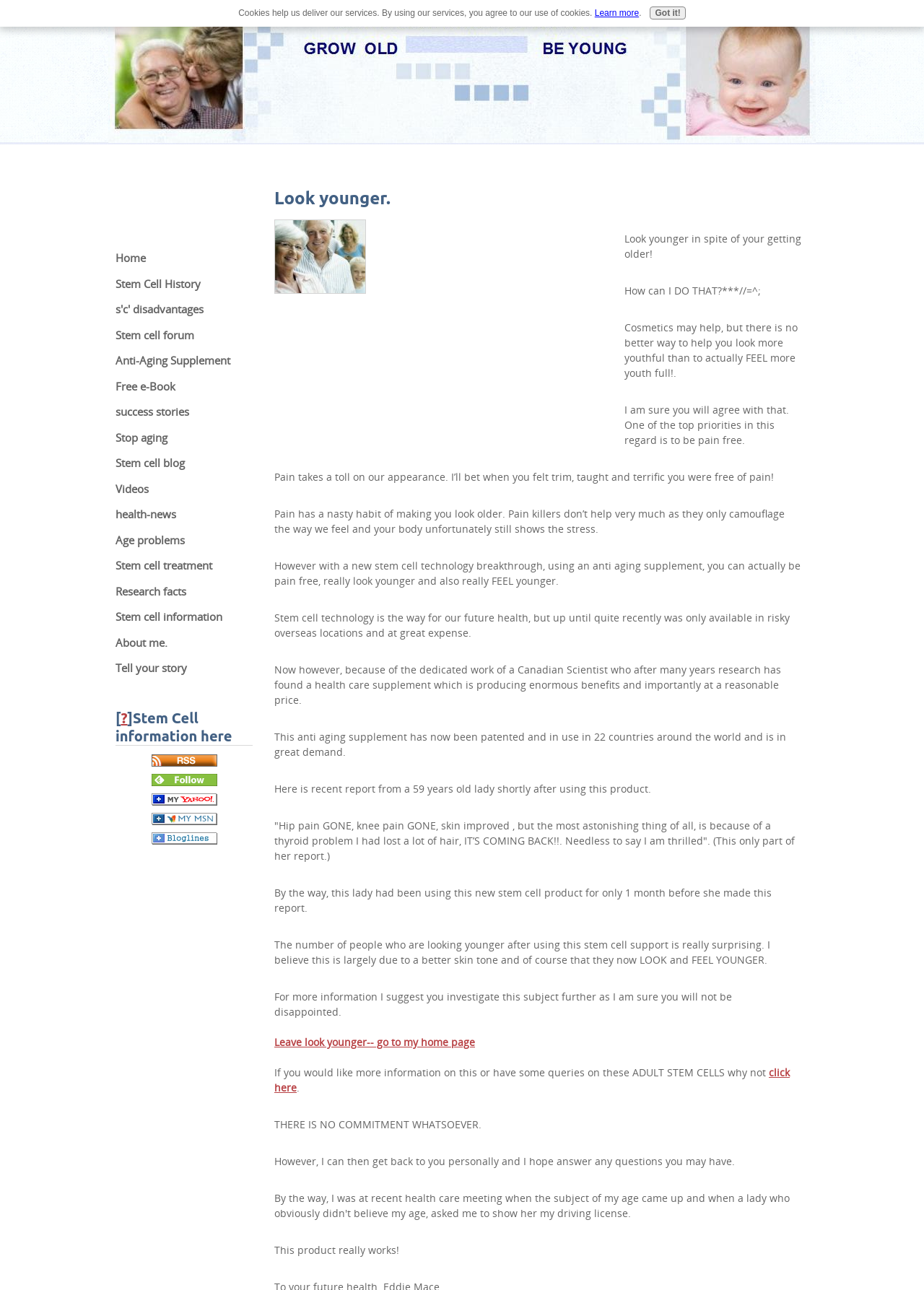Please give the bounding box coordinates of the area that should be clicked to fulfill the following instruction: "Click the 'click here' link". The coordinates should be in the format of four float numbers from 0 to 1, i.e., [left, top, right, bottom].

[0.297, 0.826, 0.855, 0.848]